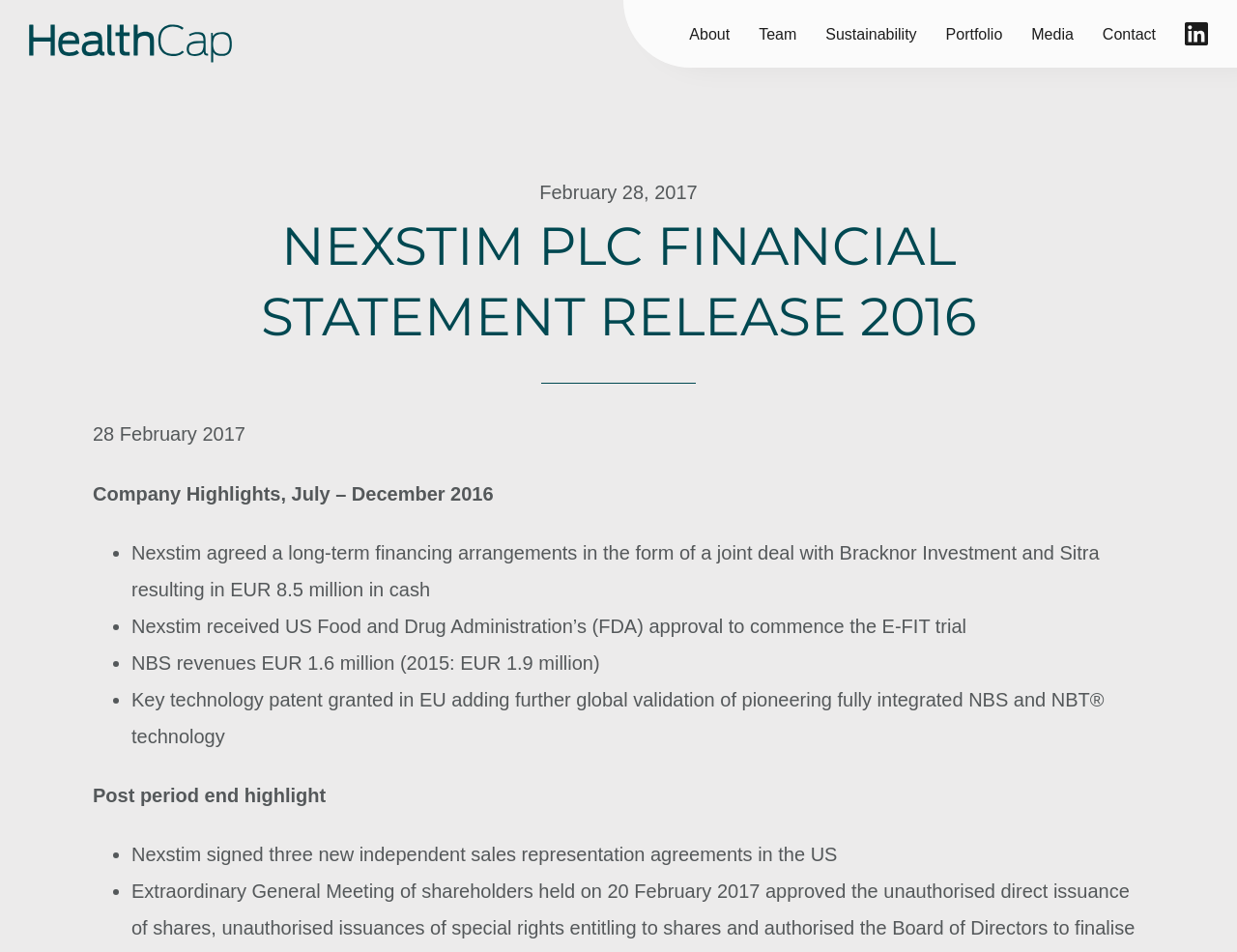Refer to the element description parent_node: About and identify the corresponding bounding box in the screenshot. Format the coordinates as (top-left x, top-left y, bottom-right x, bottom-right y) with values in the range of 0 to 1.

[0.958, 0.0, 0.977, 0.071]